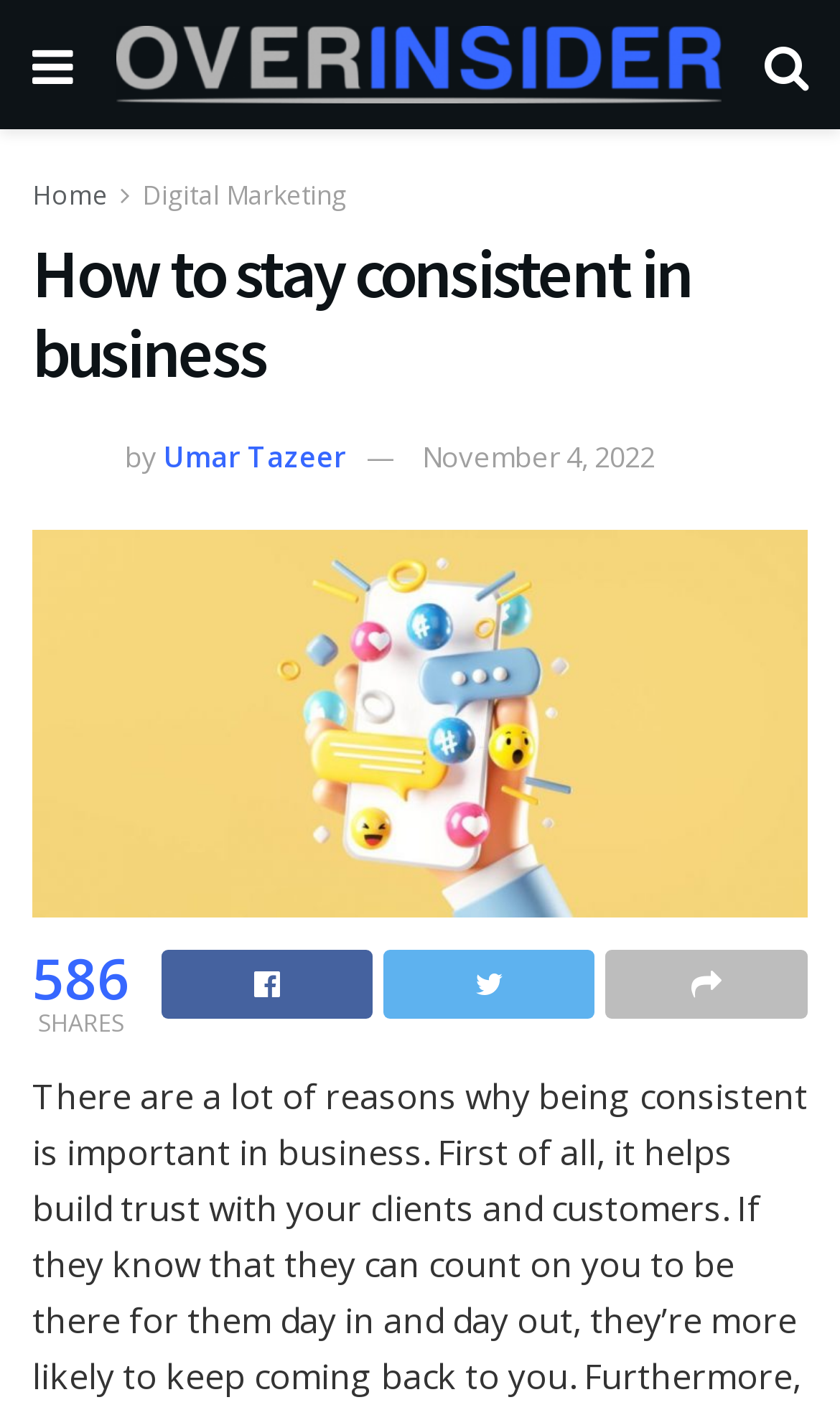Please provide the bounding box coordinates for the UI element as described: "Digital Marketing". The coordinates must be four floats between 0 and 1, represented as [left, top, right, bottom].

[0.172, 0.125, 0.431, 0.153]